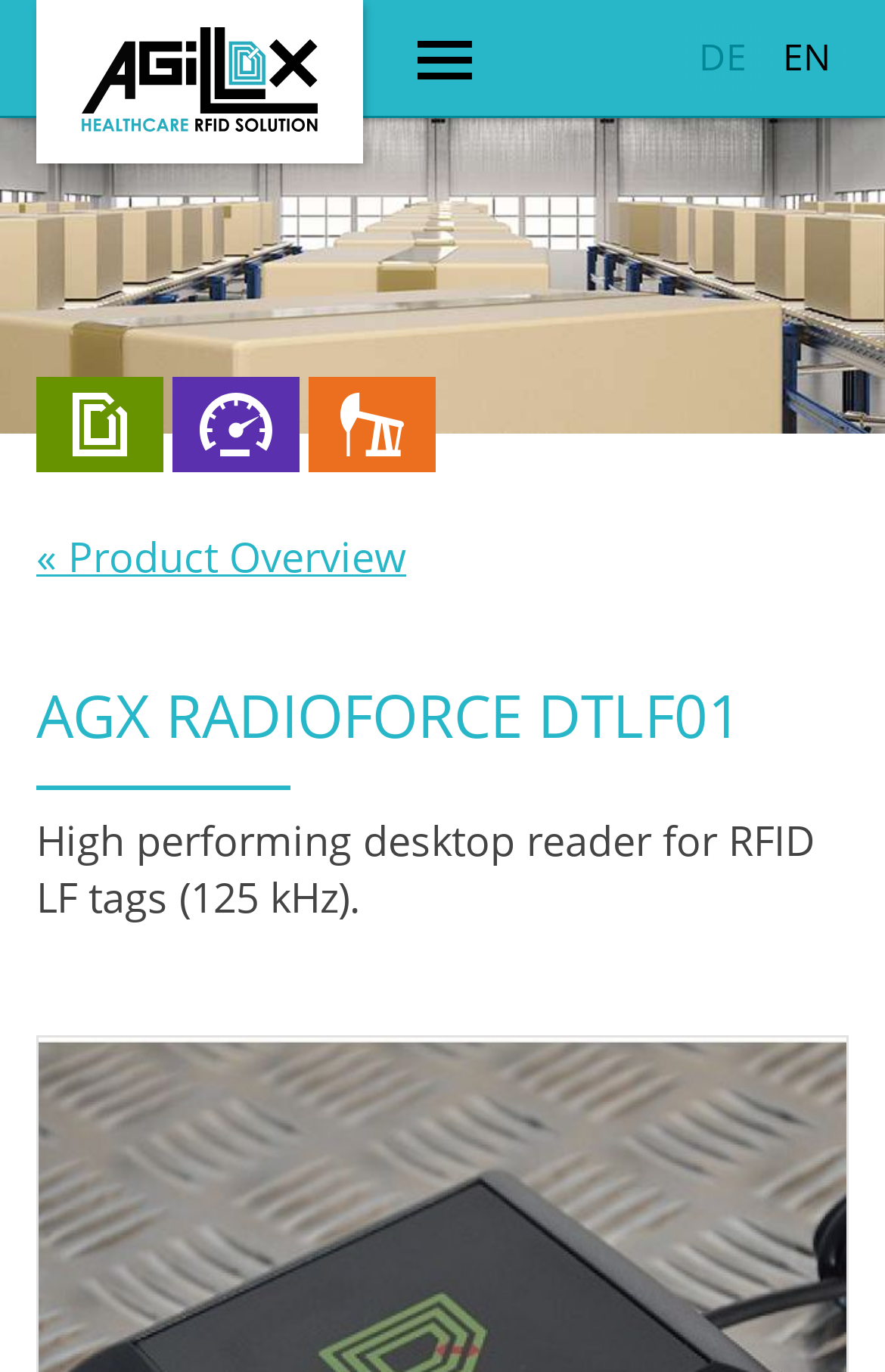Give the bounding box coordinates for the element described by: "« Product Overview".

[0.041, 0.386, 0.459, 0.426]